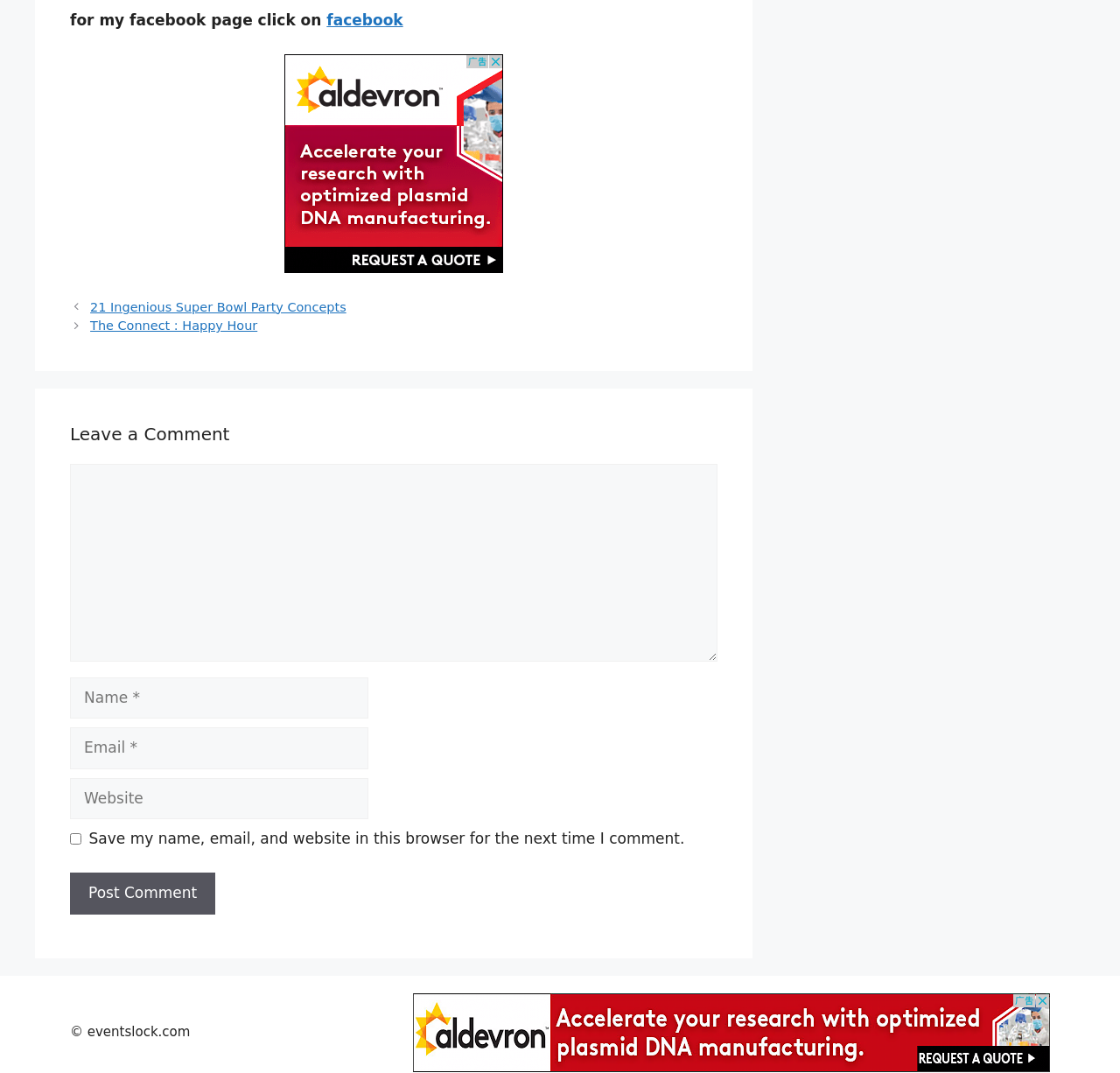Please provide the bounding box coordinates for the UI element as described: "GENUINESSAYS.COM". The coordinates must be four floats between 0 and 1, represented as [left, top, right, bottom].

None